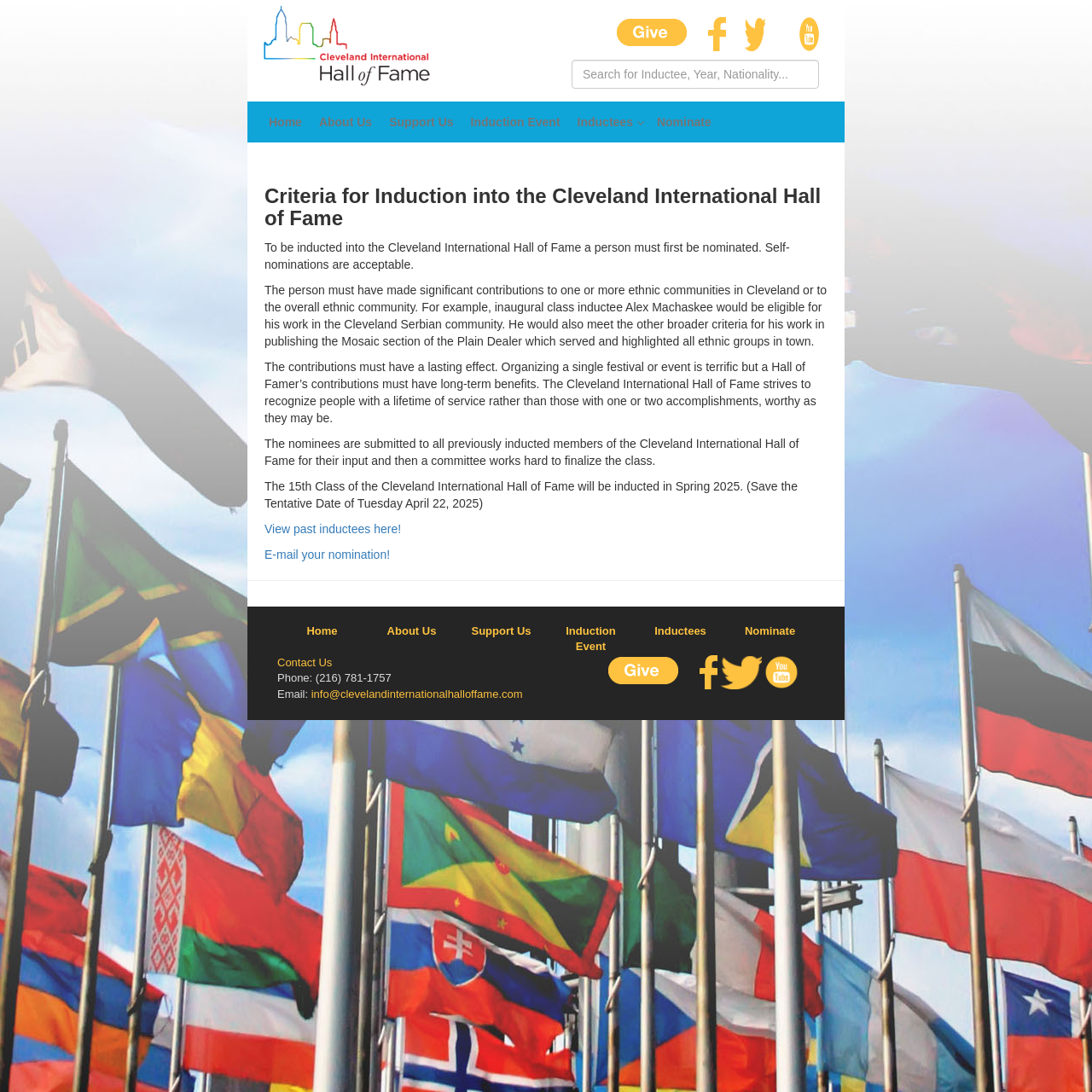Can you find the bounding box coordinates for the element to click on to achieve the instruction: "Email your nomination"?

[0.242, 0.501, 0.357, 0.514]